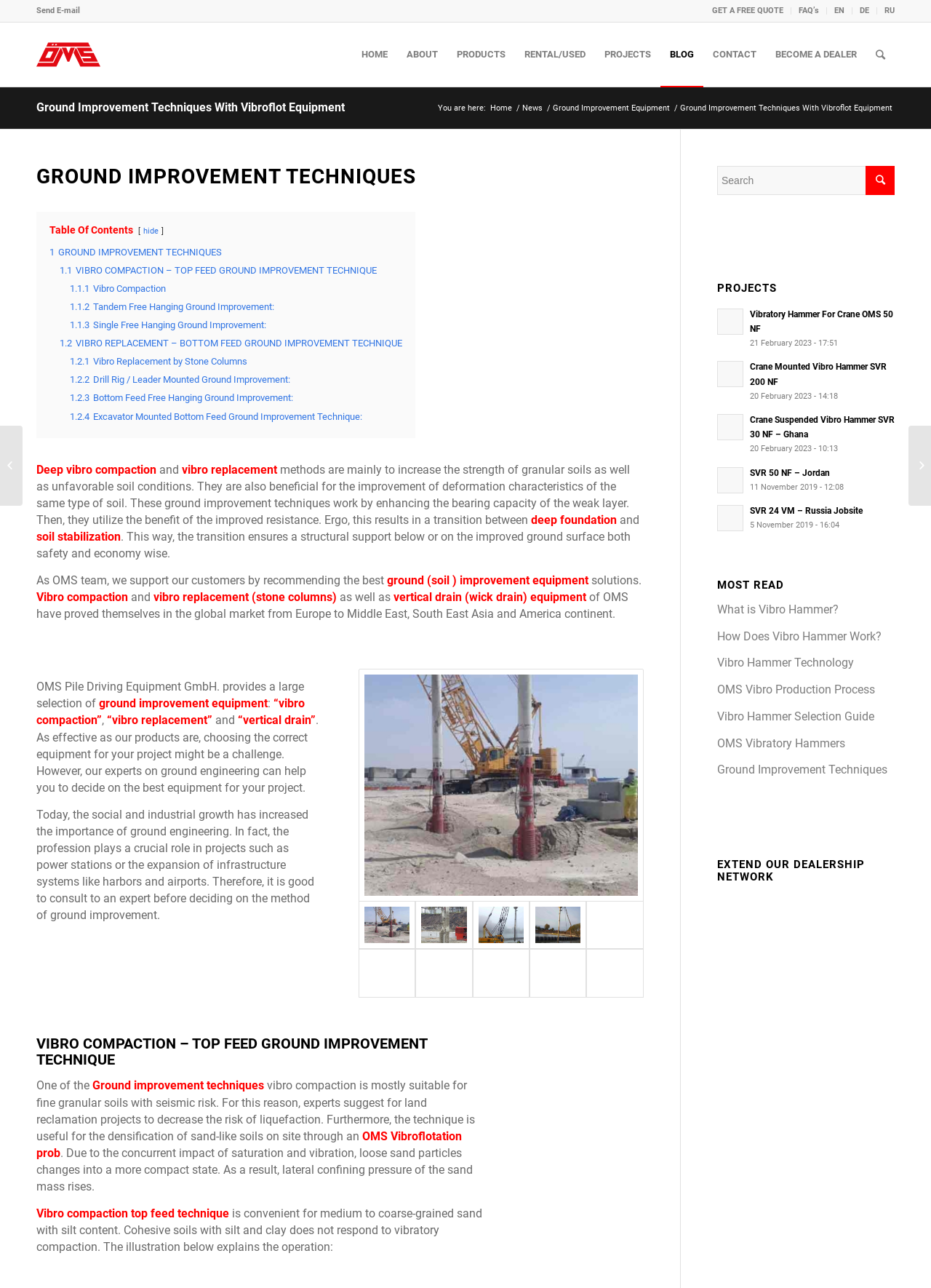Find and specify the bounding box coordinates that correspond to the clickable region for the instruction: "Learn about GROUND IMPROVEMENT TECHNIQUES".

[0.039, 0.129, 0.691, 0.146]